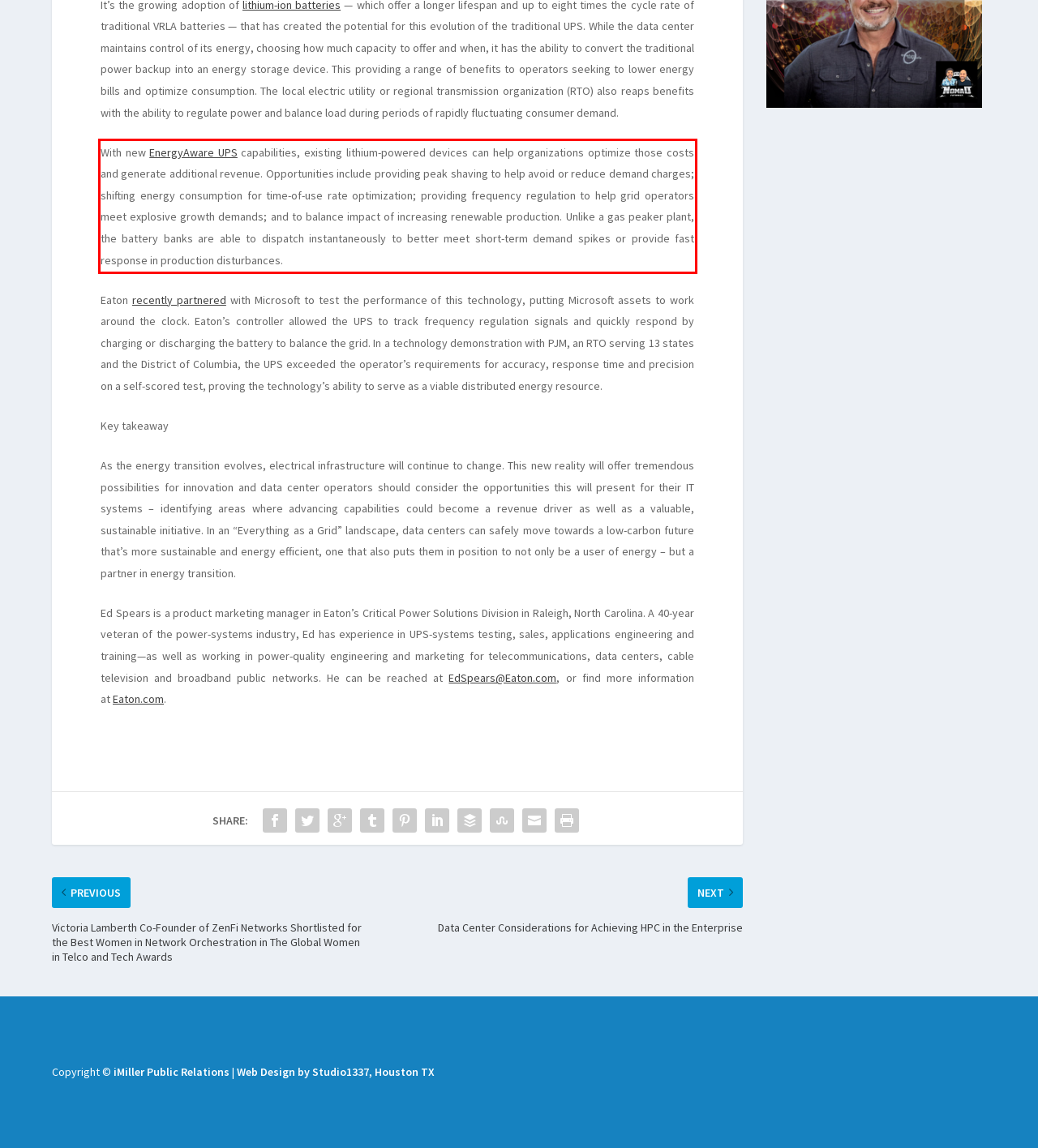You have a screenshot of a webpage with a UI element highlighted by a red bounding box. Use OCR to obtain the text within this highlighted area.

With new EnergyAware UPS capabilities, existing lithium-powered devices can help organizations optimize those costs and generate additional revenue. Opportunities include providing peak shaving to help avoid or reduce demand charges; shifting energy consumption for time-of-use rate optimization; providing frequency regulation to help grid operators meet explosive growth demands; and to balance impact of increasing renewable production. Unlike a gas peaker plant, the battery banks are able to dispatch instantaneously to better meet short-term demand spikes or provide fast response in production disturbances.